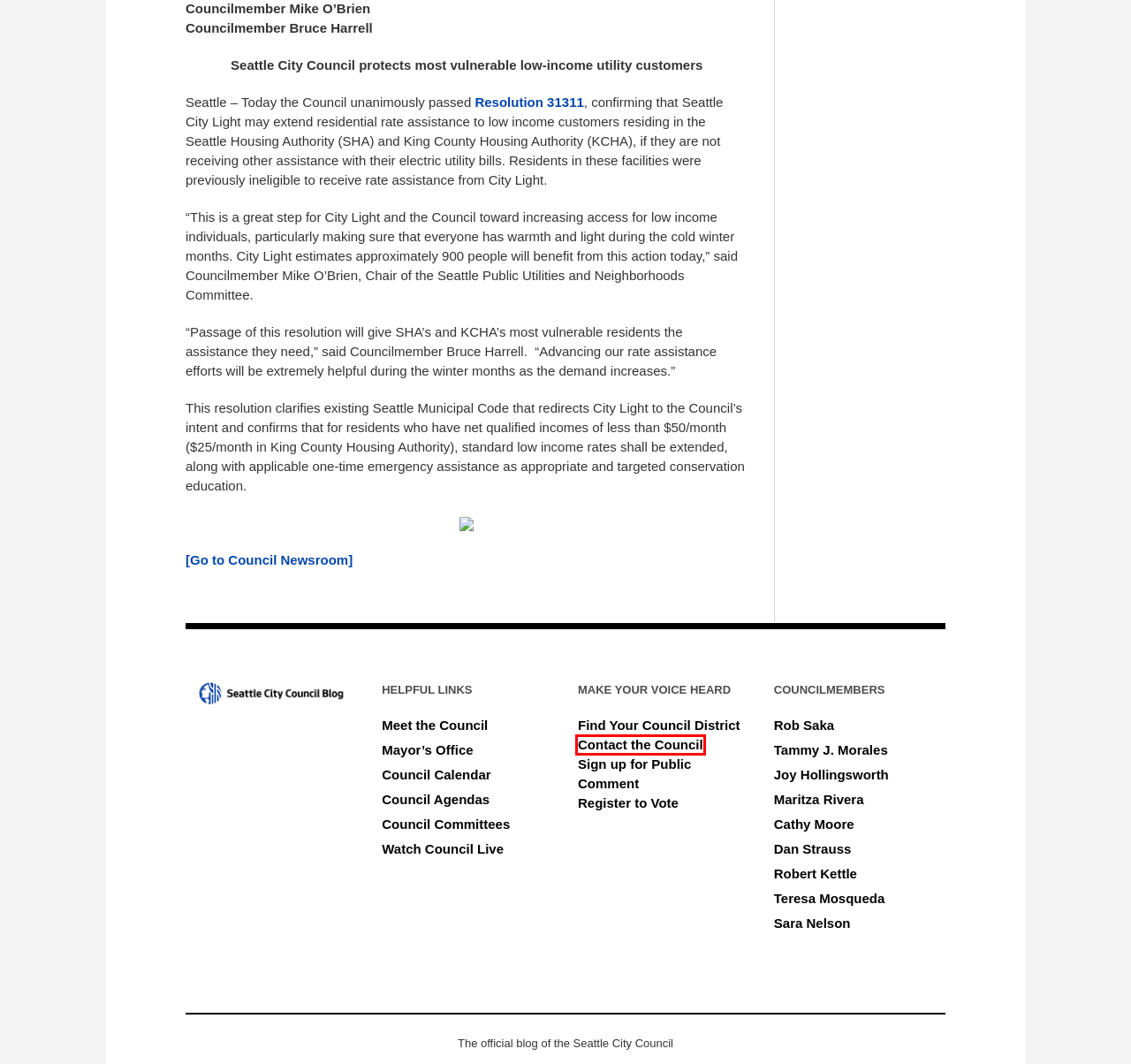You have been given a screenshot of a webpage, where a red bounding box surrounds a UI element. Identify the best matching webpage description for the page that loads after the element in the bounding box is clicked. Options include:
A. Tammy J. Morales - Council | seattle.gov
B. Teresa Mosqueda - Council | seattle.gov
C. Calendar - Council | seattle.gov
D. Contact the City Council - CityClerk | seattle.gov
E. Find Your Council District - CityClerk | seattle.gov
F. Joy Hollingsworth - Council | seattle.gov
G. Meet the Council - Council | seattle.gov
H. Watch Council Live - Council | seattle.gov

D